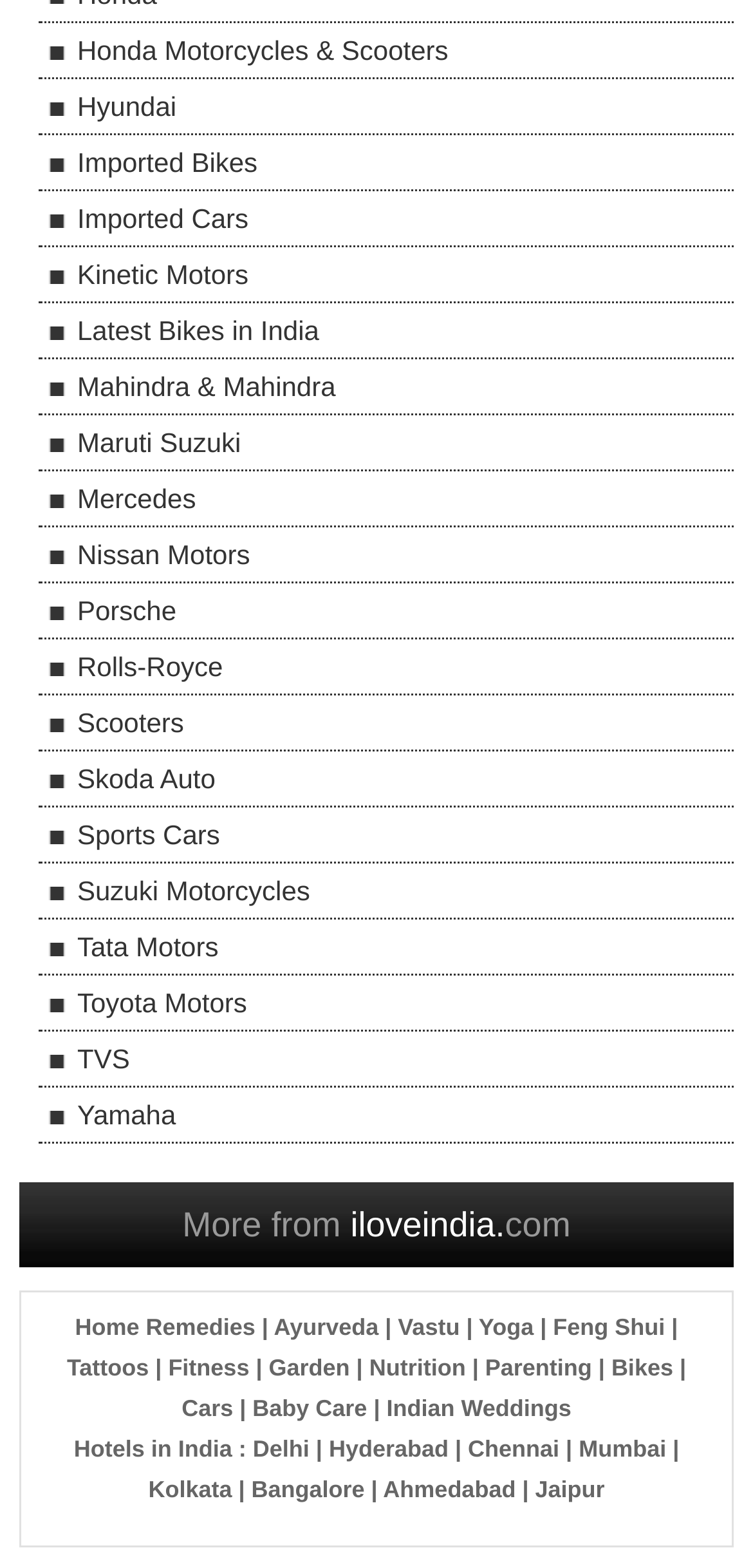Pinpoint the bounding box coordinates of the area that must be clicked to complete this instruction: "Explore Home Remedies".

[0.1, 0.838, 0.339, 0.855]